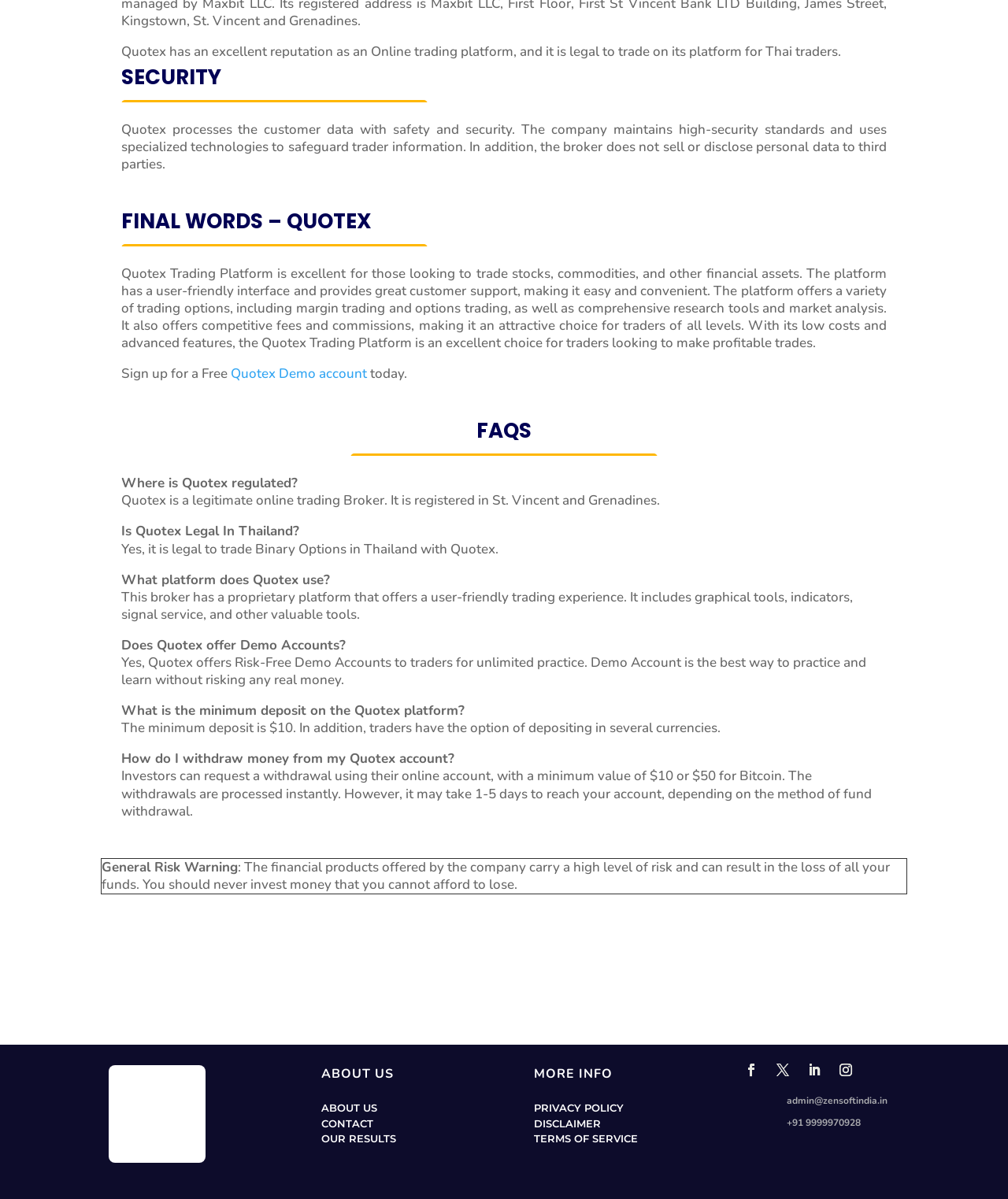Highlight the bounding box coordinates of the element that should be clicked to carry out the following instruction: "Contact Quotex". The coordinates must be given as four float numbers ranging from 0 to 1, i.e., [left, top, right, bottom].

[0.319, 0.931, 0.37, 0.942]